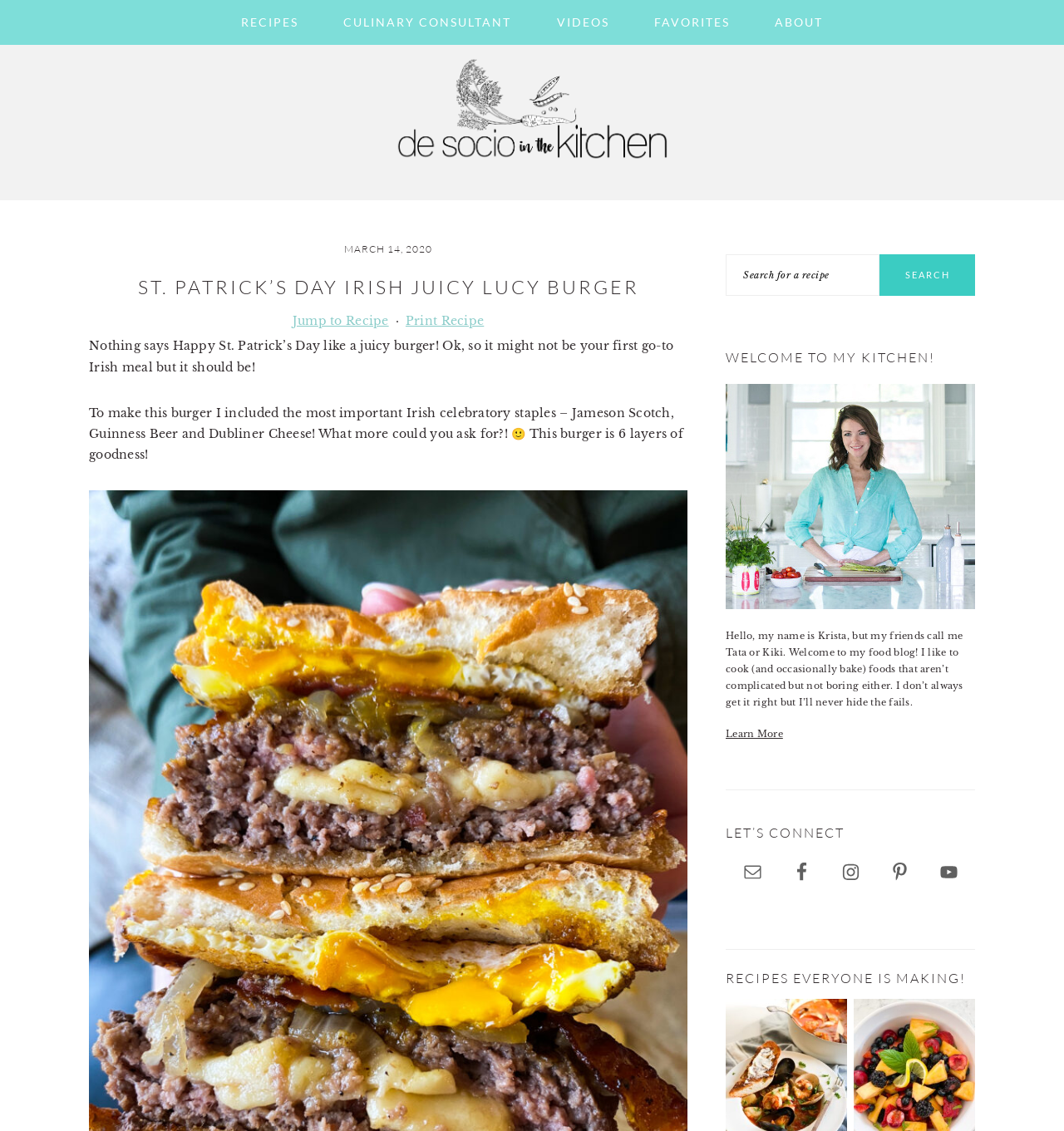Show the bounding box coordinates of the region that should be clicked to follow the instruction: "Jump to the recipe."

[0.269, 0.271, 0.372, 0.296]